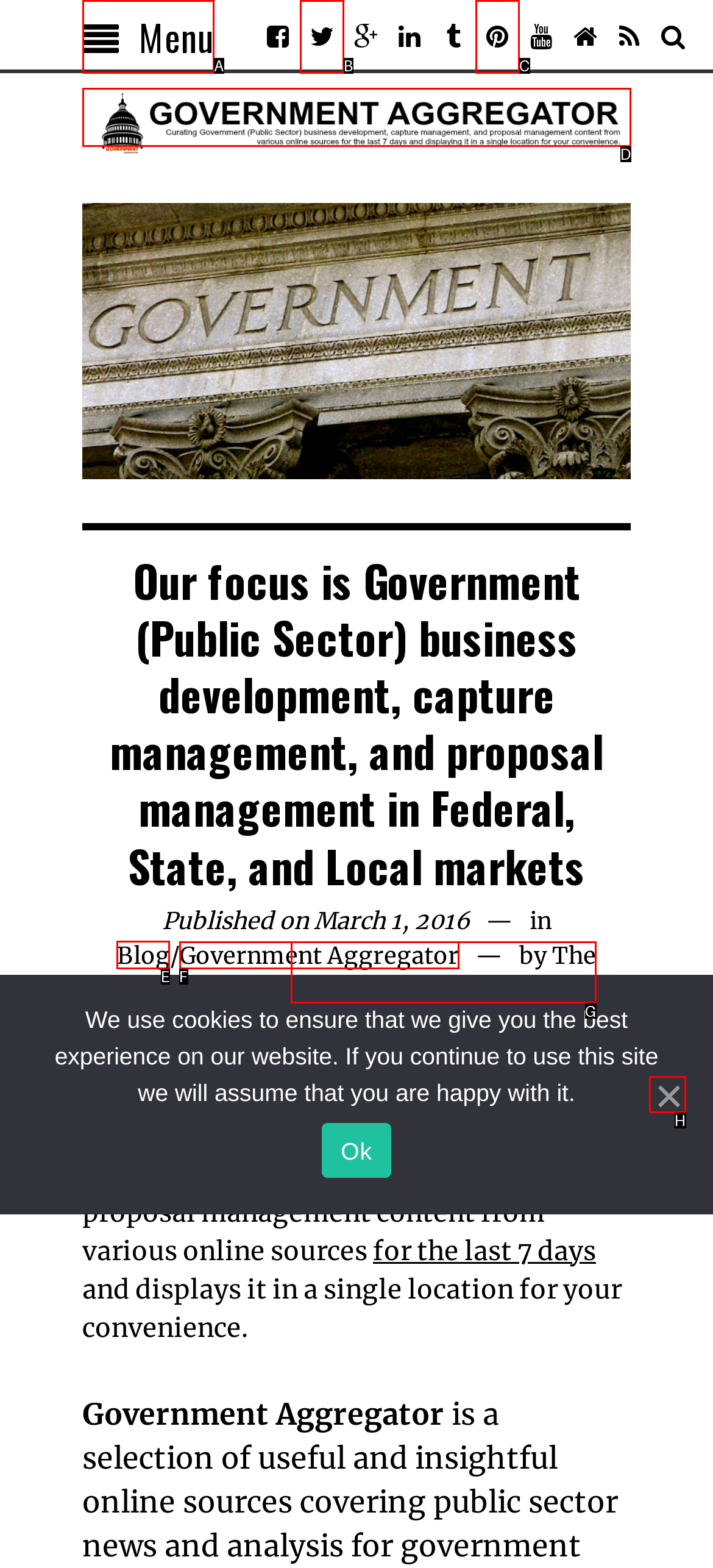Point out the HTML element I should click to achieve the following task: Visit the blog page Provide the letter of the selected option from the choices.

E